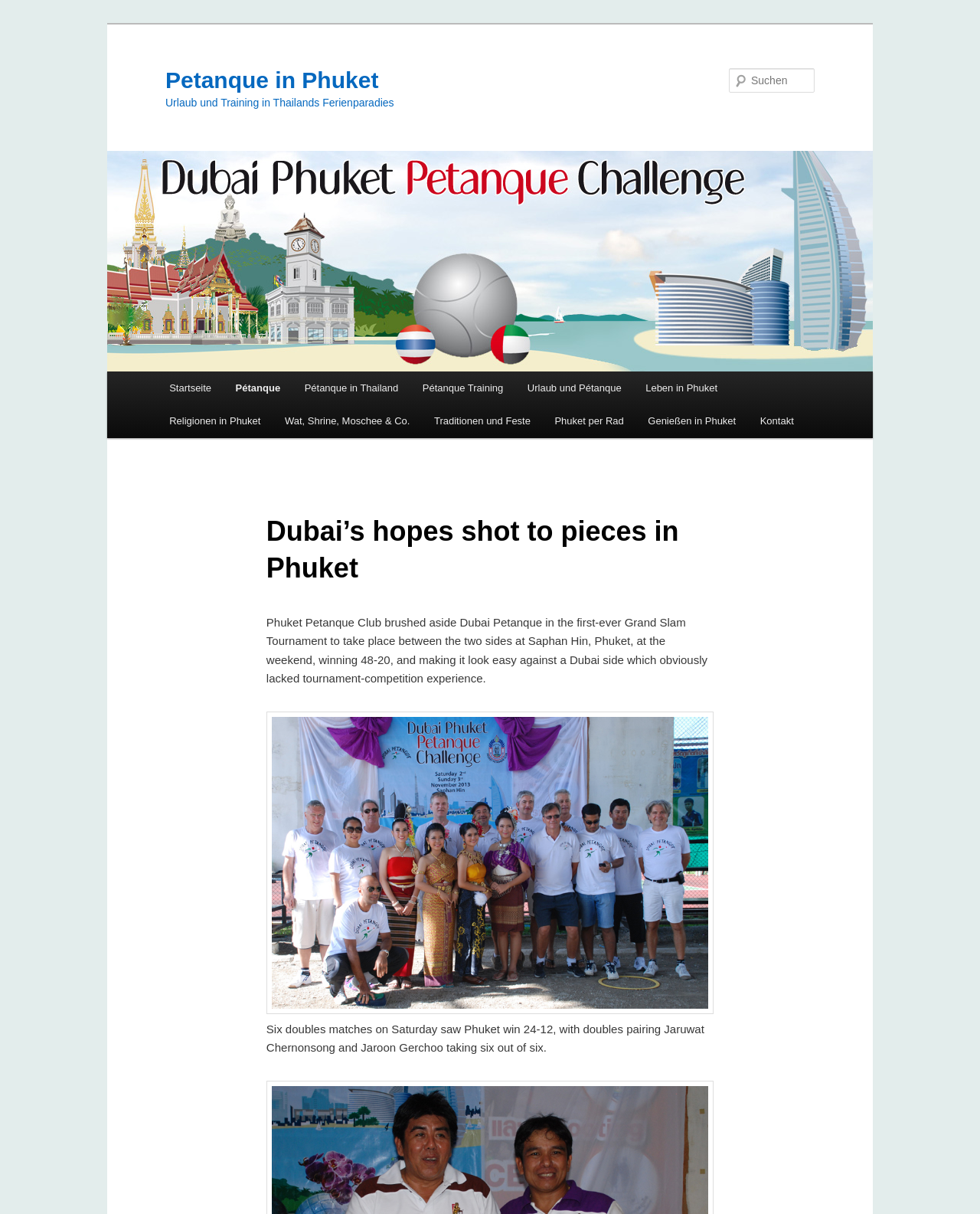Find the bounding box coordinates for the area you need to click to carry out the instruction: "Search for something". The coordinates should be four float numbers between 0 and 1, indicated as [left, top, right, bottom].

[0.744, 0.056, 0.831, 0.076]